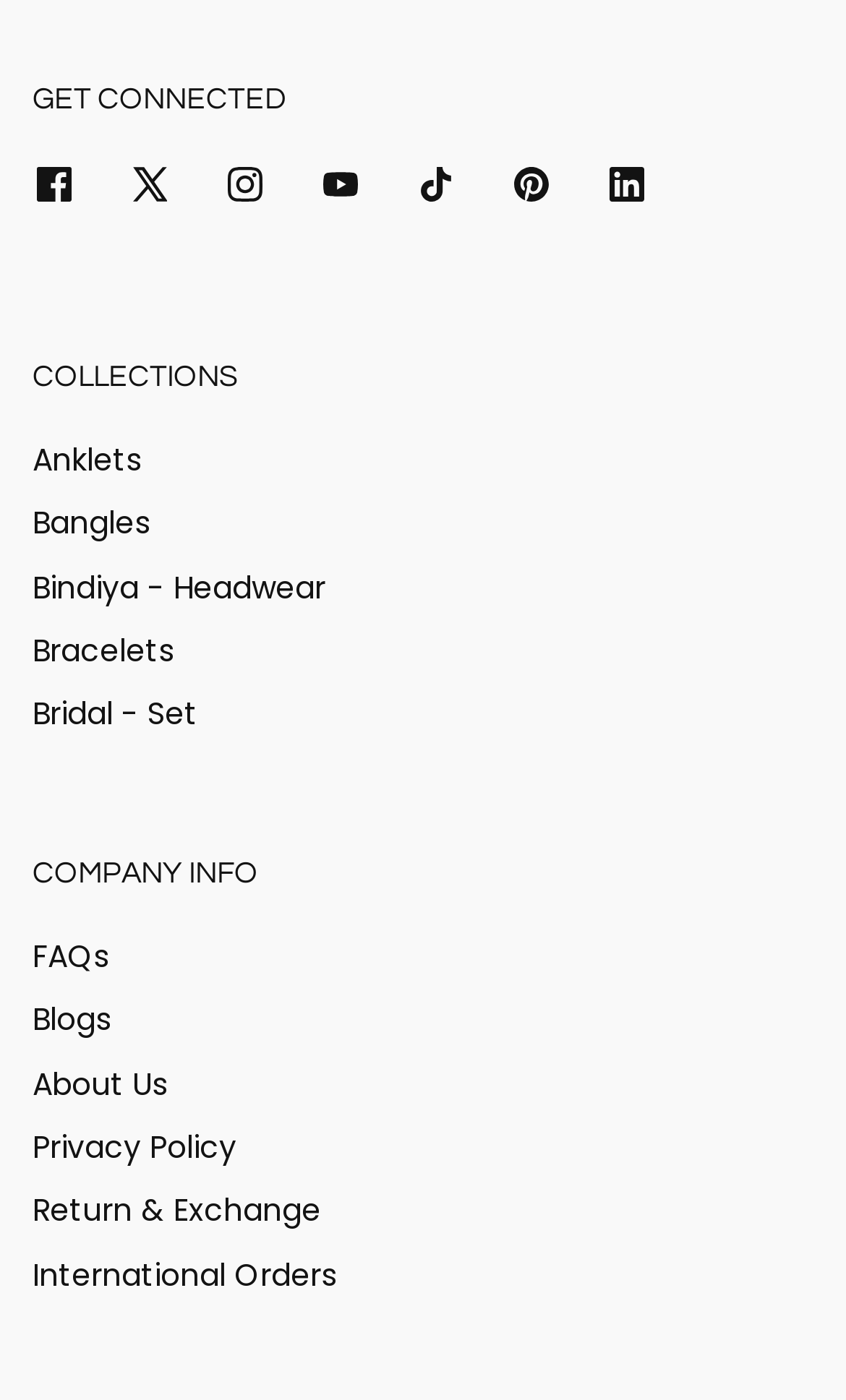From the screenshot, find the bounding box of the UI element matching this description: "Bridal - Set". Supply the bounding box coordinates in the form [left, top, right, bottom], each a float between 0 and 1.

[0.038, 0.493, 0.233, 0.539]